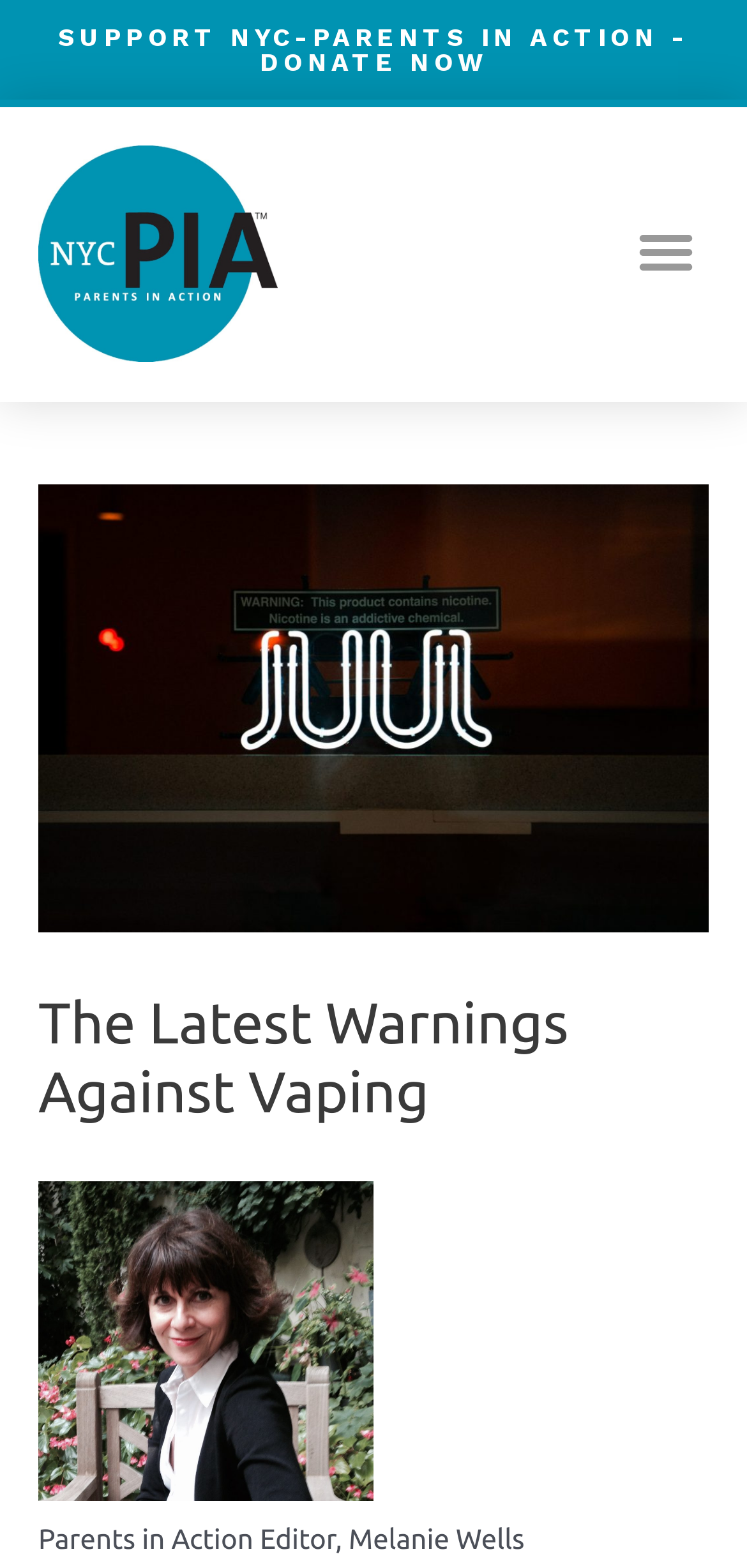Explain the features and main sections of the webpage comprehensively.

The webpage appears to be an article or blog post about the latest warnings against vaping, specifically targeted towards parents. At the top of the page, there is a prominent link to "SUPPORT NYC-PARENTS IN ACTION - DONATE NOW", taking up most of the width of the page. Below this, there is a smaller link with no text, followed by a "Menu Toggle" button on the right side of the page.

The main content of the page is divided into sections. The first section is a header area that spans the width of the page, containing a heading that reads "The Latest Warnings Against Vaping". Below this, there is a figure or image that takes up most of the page width, accompanied by a figcaption that contains the text "Parents in Action Editor, Melanie Wells". 

To the left of the figure, there is a small section of text that reads "Post navigation". Overall, the page has a simple and clean layout, with a focus on the main article content.